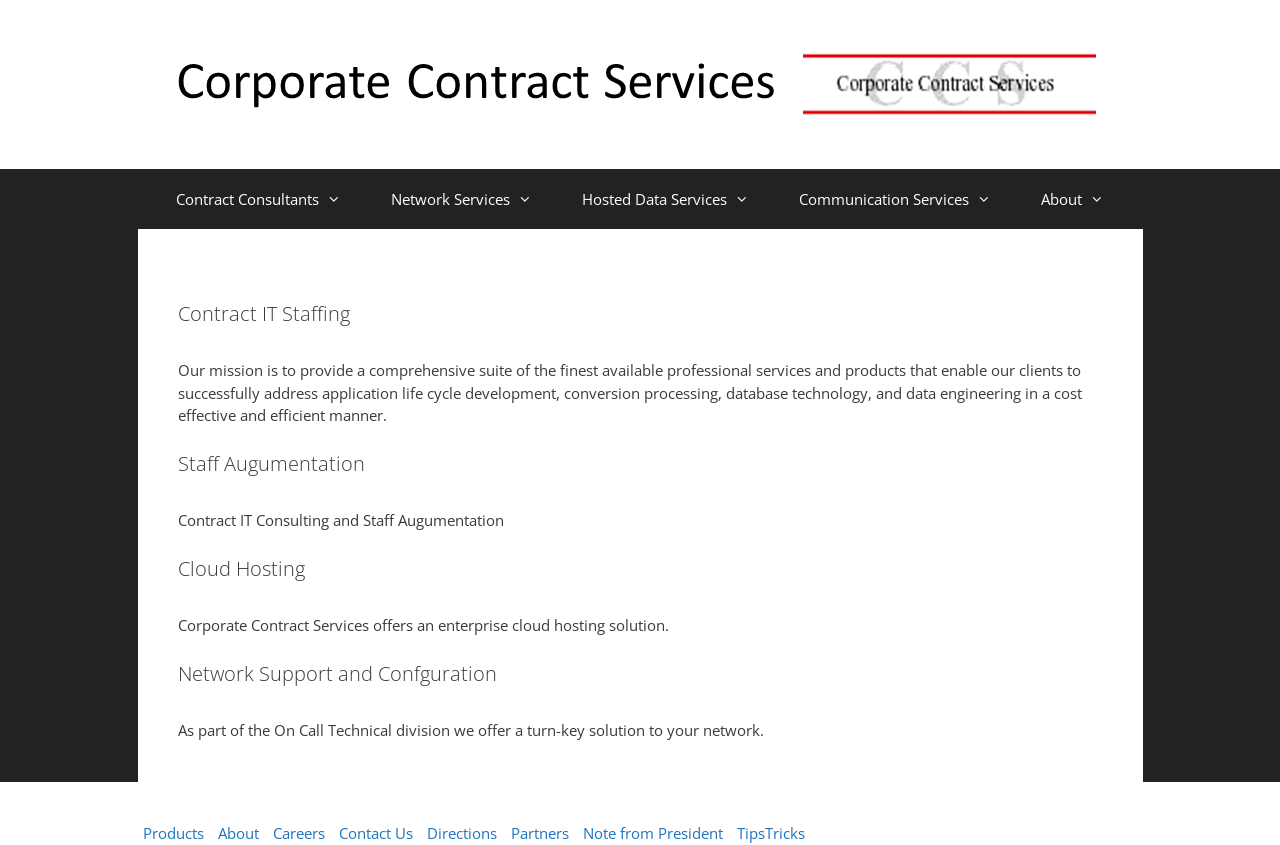Please specify the bounding box coordinates of the element that should be clicked to execute the given instruction: 'Contact Us'. Ensure the coordinates are four float numbers between 0 and 1, expressed as [left, top, right, bottom].

[0.264, 0.973, 0.322, 0.997]